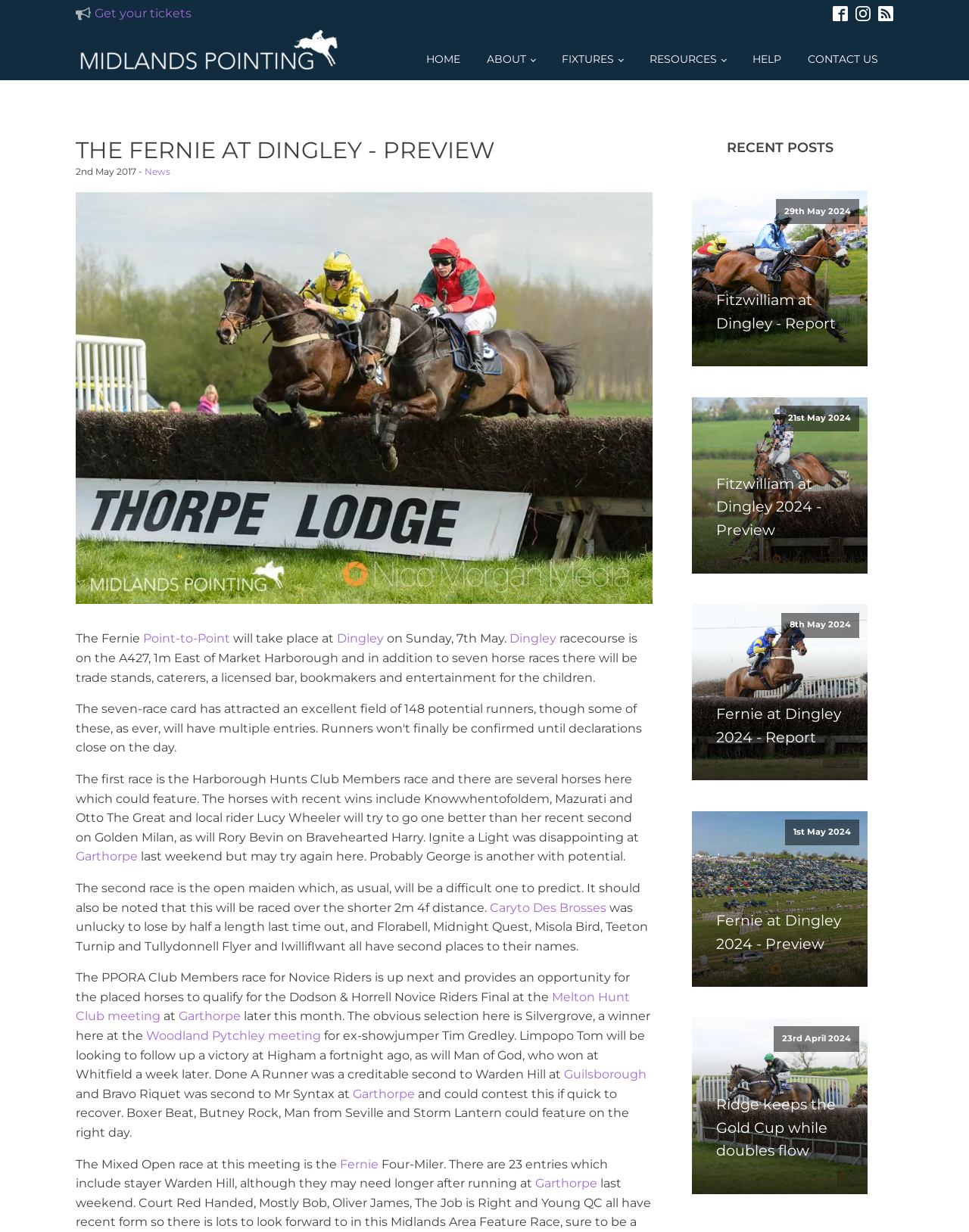Identify the bounding box coordinates of the region I need to click to complete this instruction: "Go to HOME page".

[0.428, 0.02, 0.491, 0.064]